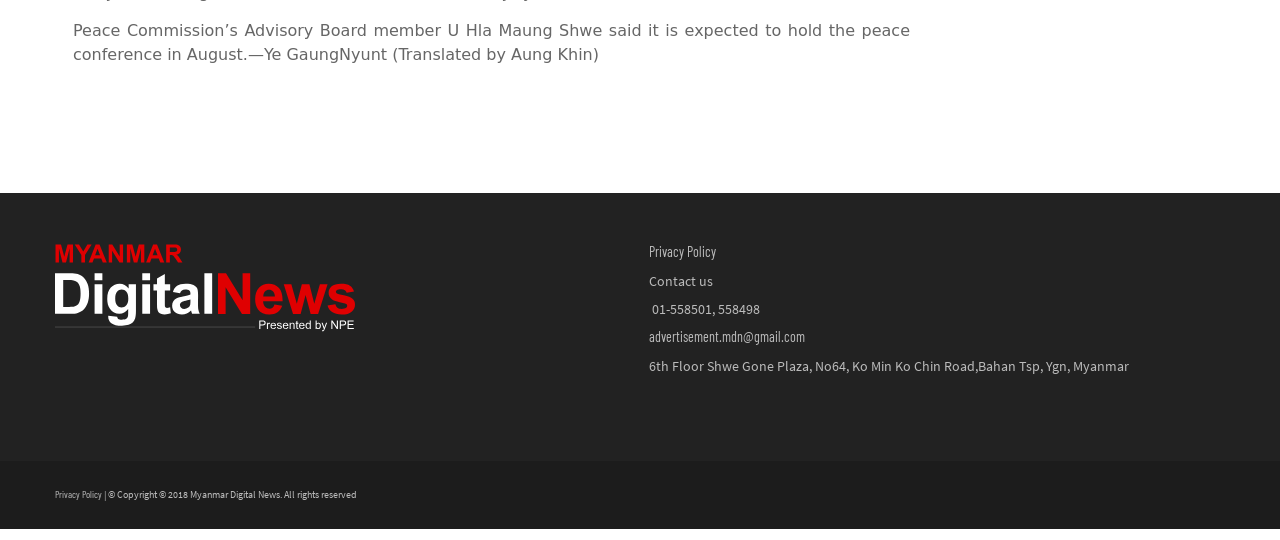Please specify the bounding box coordinates in the format (top-left x, top-left y, bottom-right x, bottom-right y), with all values as floating point numbers between 0 and 1. Identify the bounding box of the UI element described by: Privacy Policy

[0.043, 0.928, 0.08, 0.946]